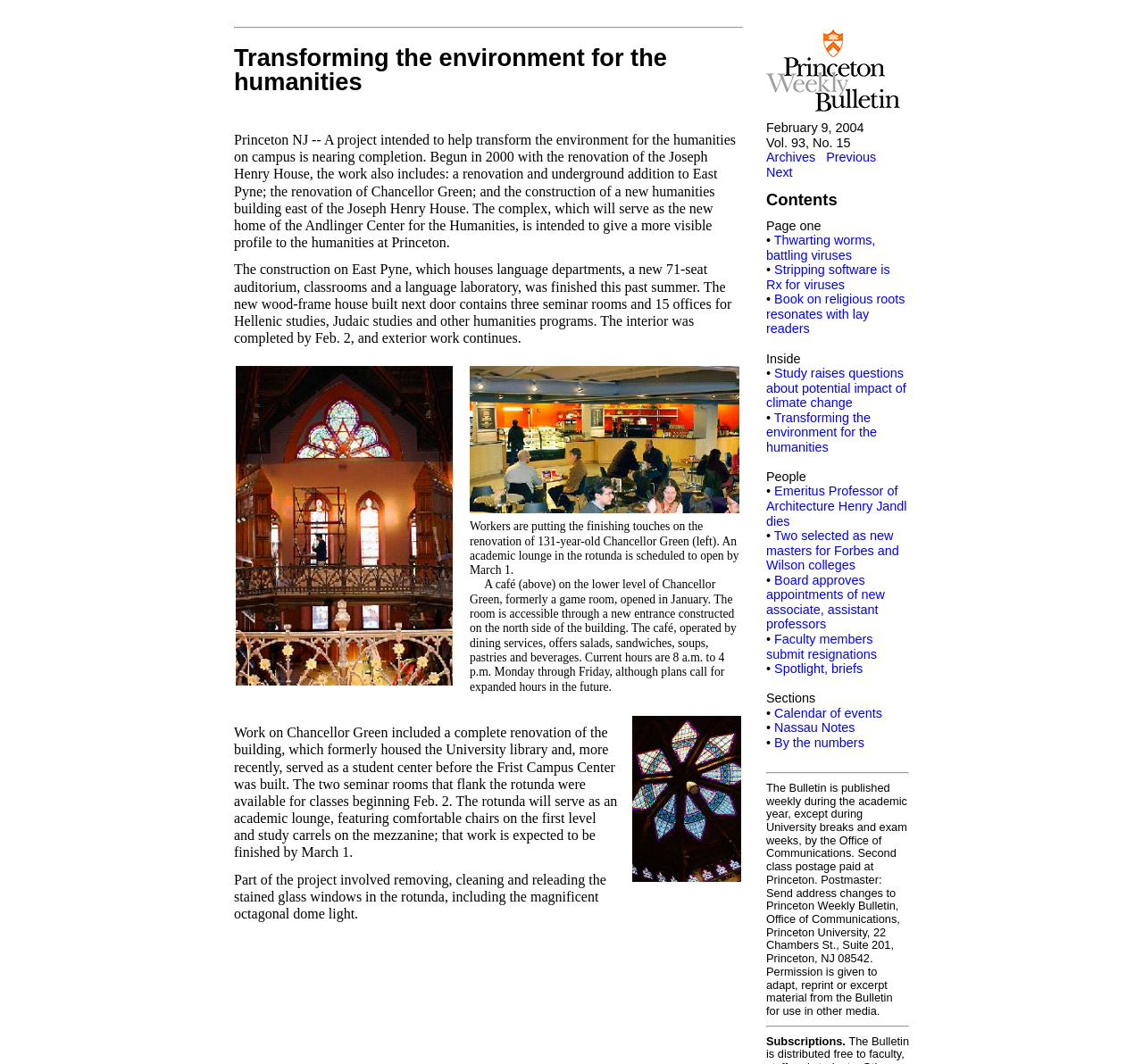Please identify the bounding box coordinates of the element I need to click to follow this instruction: "Read about transforming the environment for the humanities".

[0.67, 0.386, 0.767, 0.427]